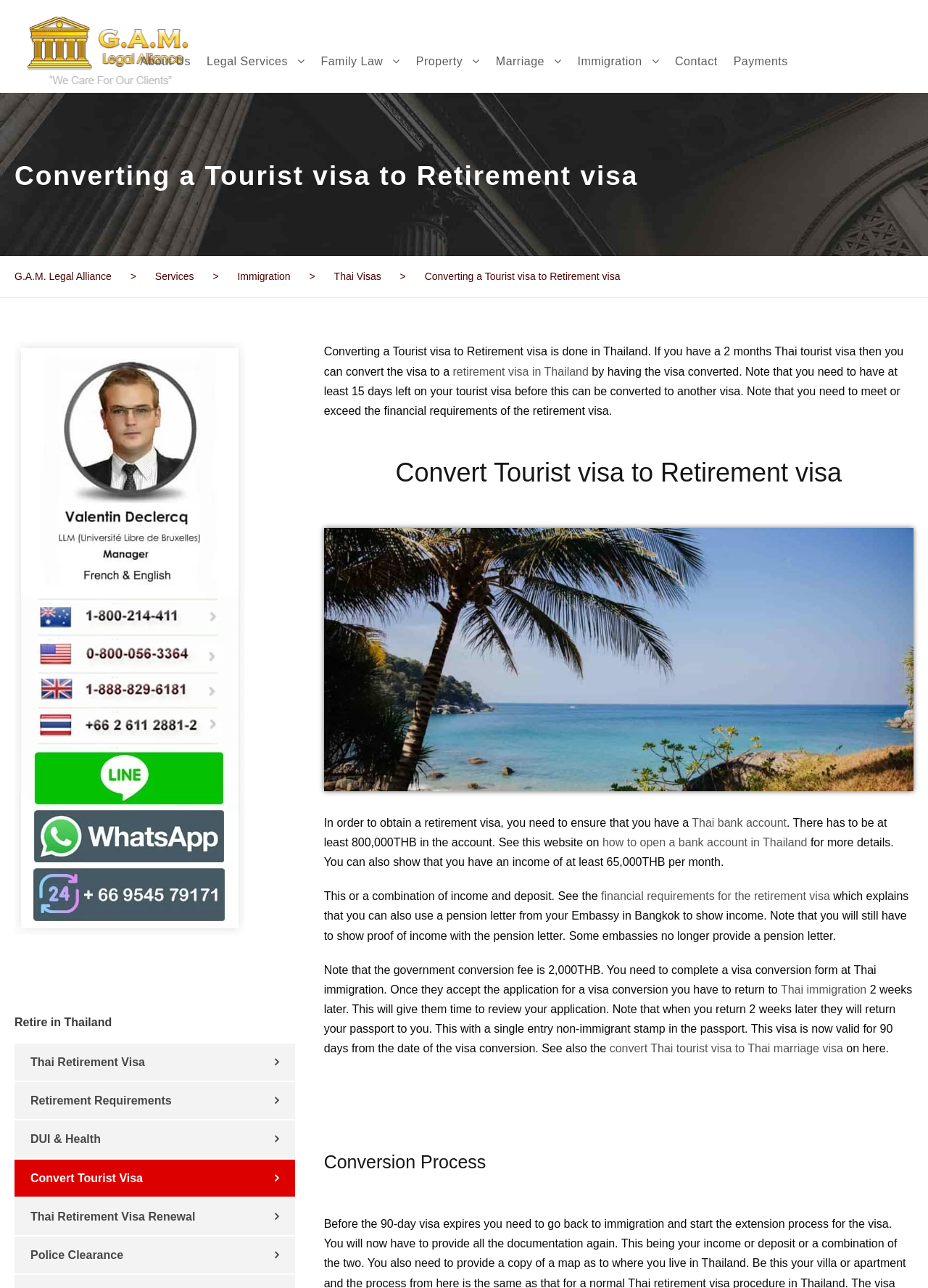What is the minimum amount required in a Thai bank account for a retirement visa?
Use the screenshot to answer the question with a single word or phrase.

800,000 THB